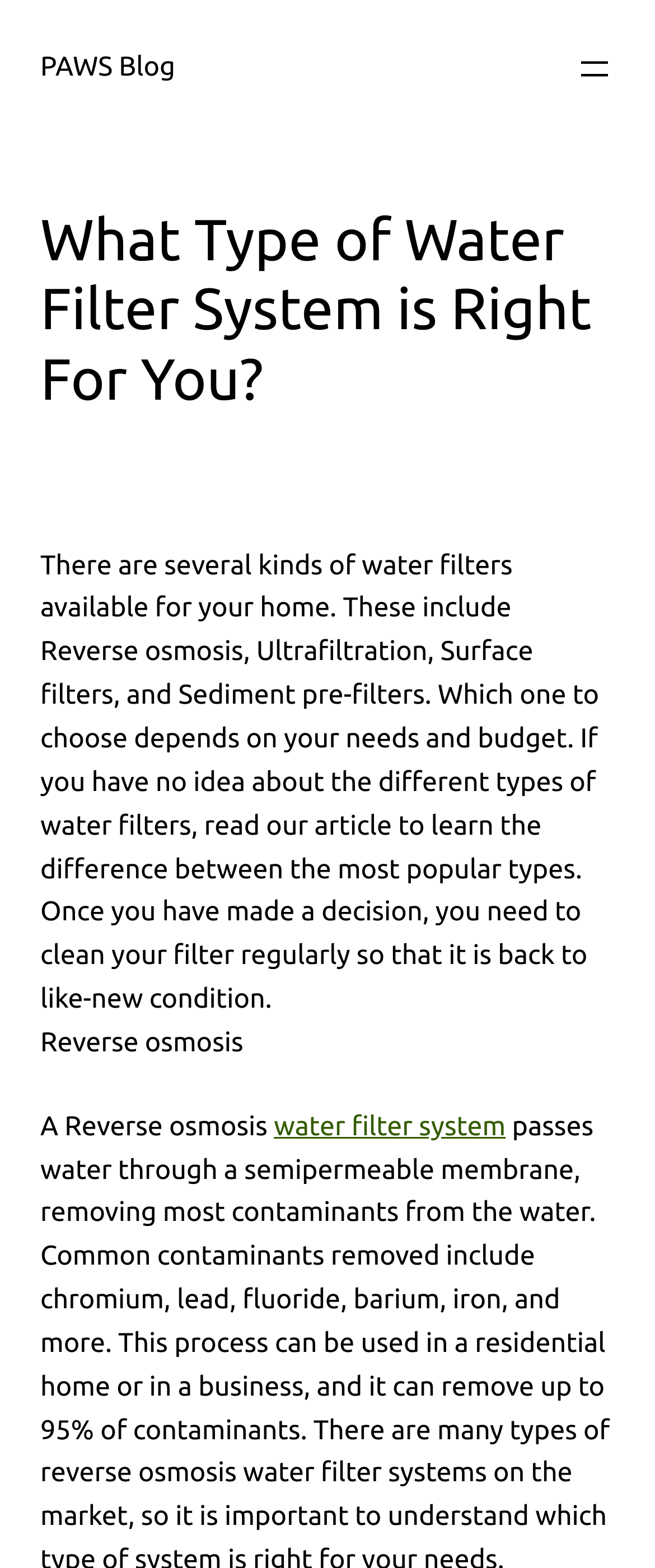What is the purpose of the article?
From the screenshot, supply a one-word or short-phrase answer.

To educate on water filters